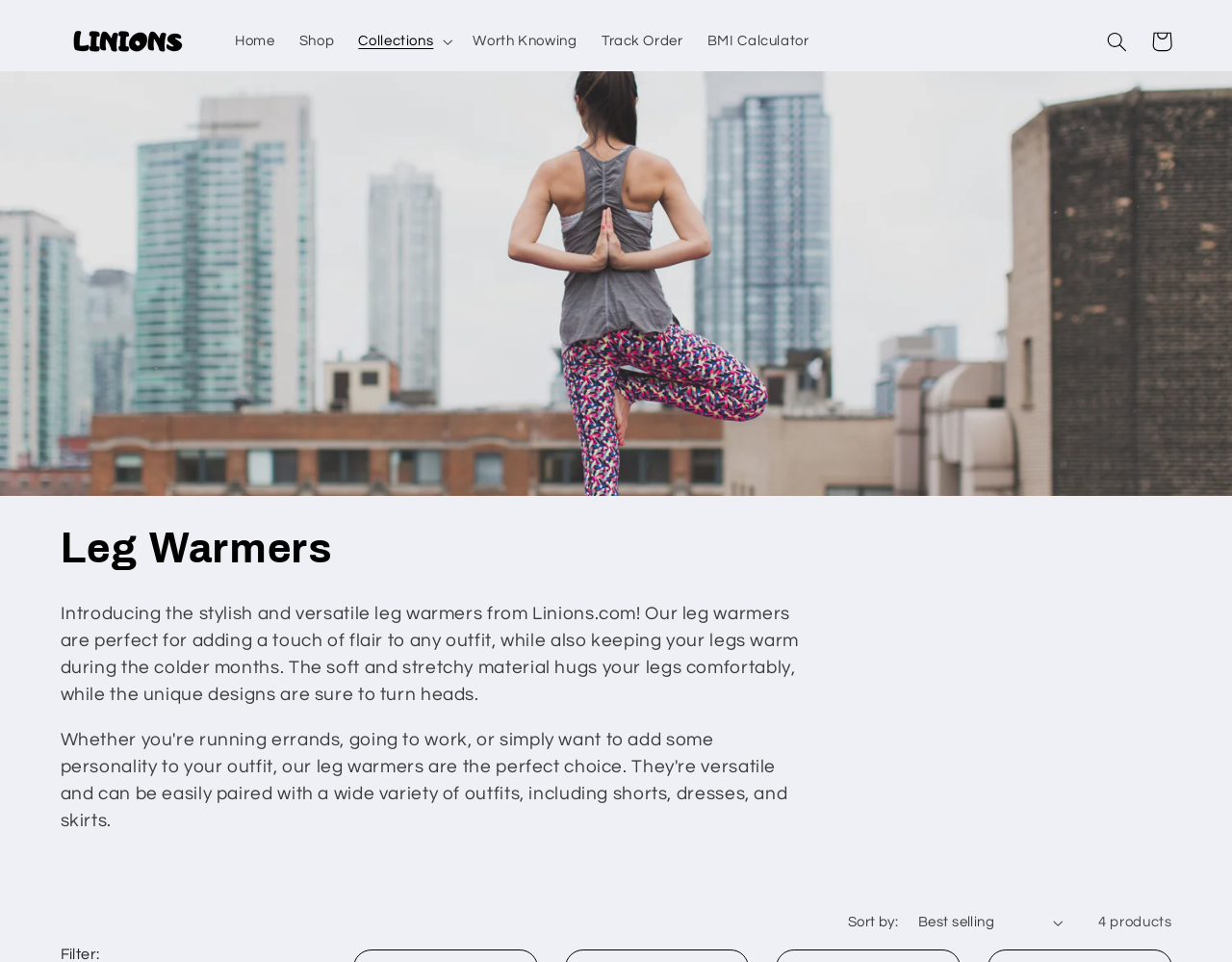Please identify the bounding box coordinates of where to click in order to follow the instruction: "Go to the 'Shop' page".

[0.233, 0.021, 0.281, 0.065]